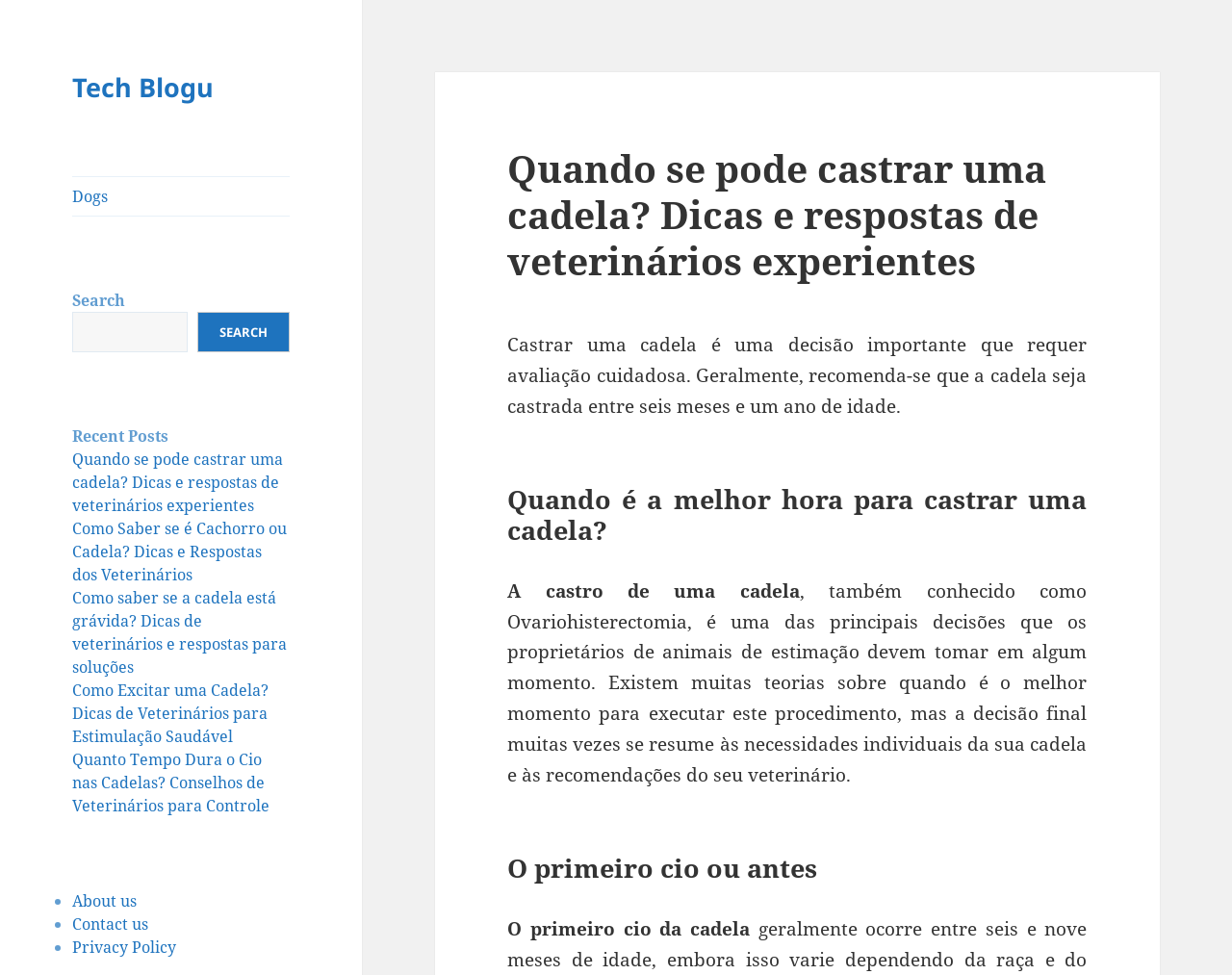Describe the entire webpage, focusing on both content and design.

The webpage is a tech blog focused on dogs, with a prominent heading "Tech Blogu" at the top left corner. Below the heading is a link to the blog's homepage. To the right of the heading is a link to a category page about dogs.

On the left side of the page, there is a search bar with a search button and a placeholder text "Search". Below the search bar is a heading "Recent Posts" followed by a list of five article links with titles related to dog care and health, such as "Quando se pode castrar uma cadela? Dicas e respostas de veterinários experientes" and "Como Saber se é Cachorro ou Cadela? Dicas e Respostas dos Veterinários".

At the bottom of the page, there are three links to "About us", "Contact us", and "Privacy Policy", each preceded by a bullet point. 

On the right side of the page, there is a section with a heading "Quando se pode castrar uma cadela? Dicas e respostas de veterinários experientes" followed by a brief article about the importance of castrating a dog and the recommended age for the procedure. The article is divided into sections with headings such as "Quando é a melhor hora para castrar uma cadela?" and "O primeiro cio ou antes".